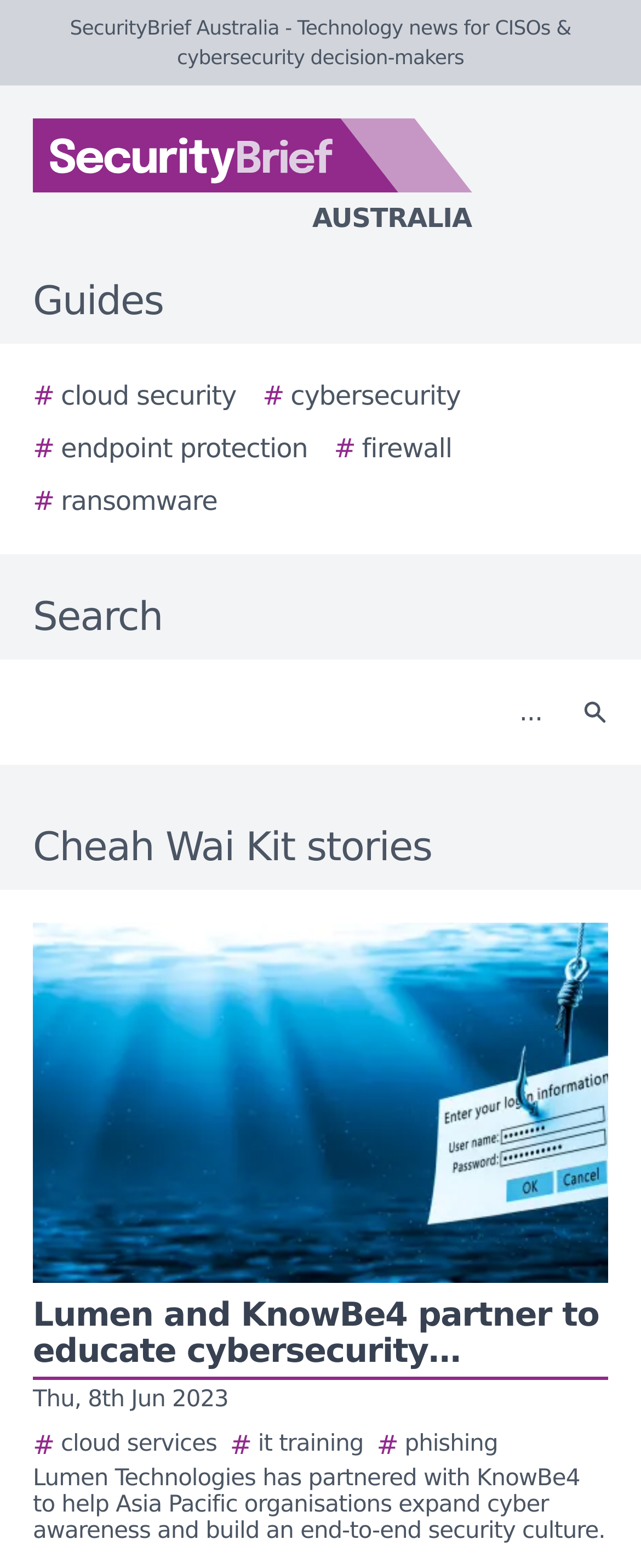Find the bounding box coordinates for the area you need to click to carry out the instruction: "Search for a story". The coordinates should be four float numbers between 0 and 1, indicated as [left, top, right, bottom].

[0.021, 0.429, 0.877, 0.479]